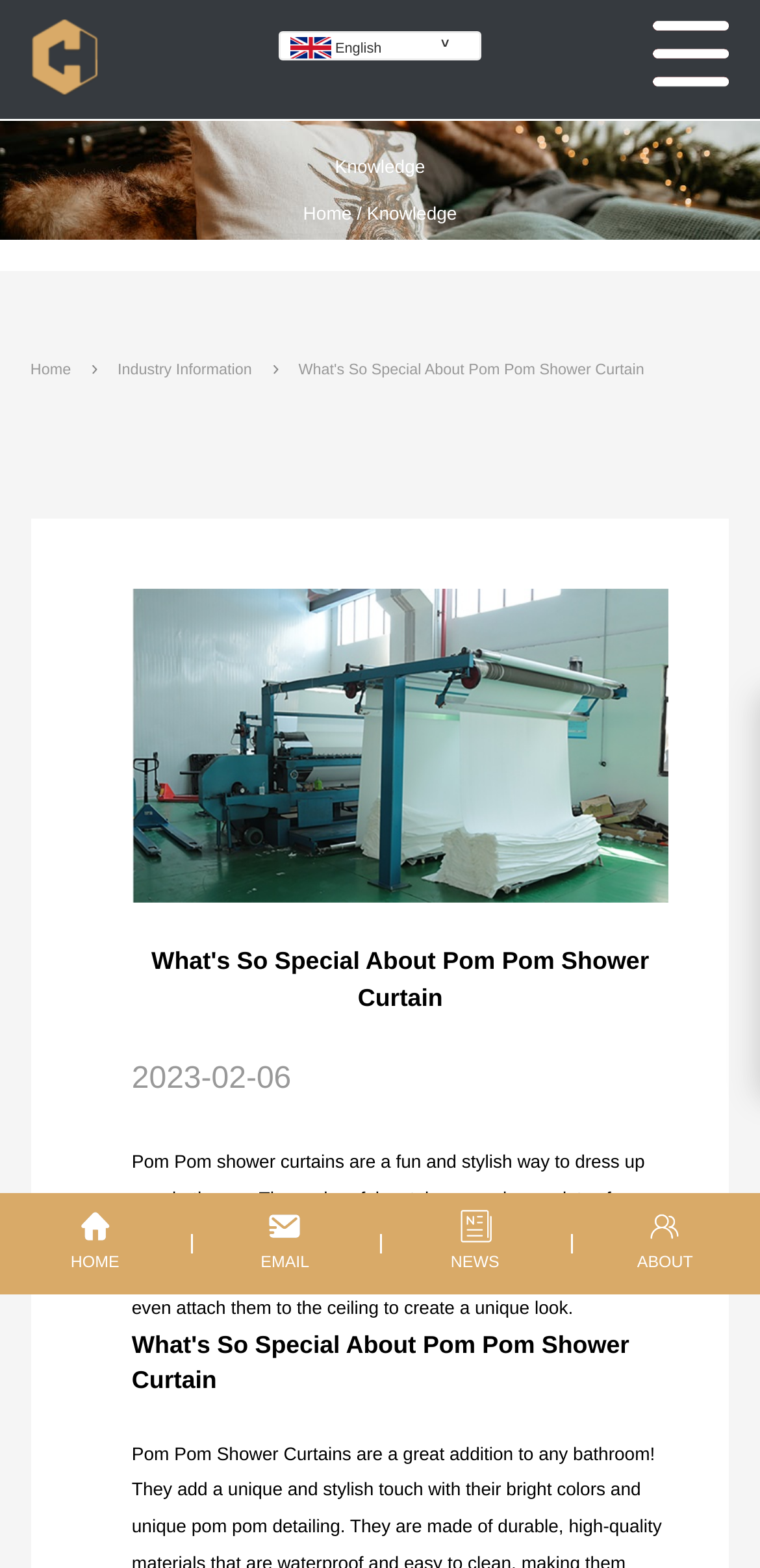Find and specify the bounding box coordinates that correspond to the clickable region for the instruction: "select English language".

[0.436, 0.024, 0.502, 0.036]